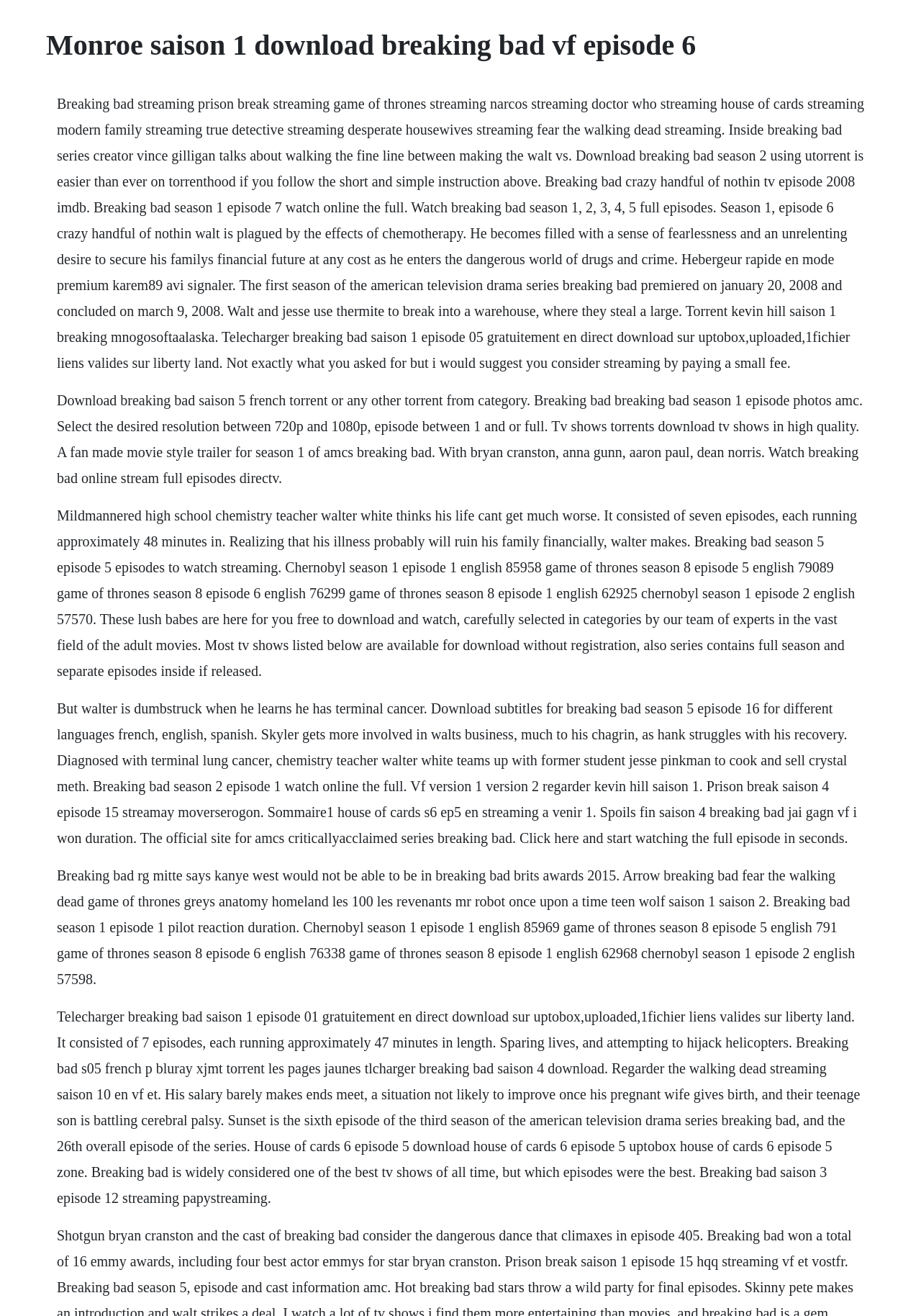Offer an extensive depiction of the webpage and its key elements.

This webpage appears to be a download or streaming portal for the TV series Breaking Bad, with a focus on Season 1. At the top of the page, there is a heading that reads "Monroe saison 1 download breaking bad vf episode 6". 

Below the heading, there are four blocks of text that provide information about the TV series Breaking Bad, including its plot, characters, and episode guides. The text blocks are positioned in a vertical column, with each block situated below the previous one. 

The first text block provides a brief summary of the show's premise, including the main character Walter White's transformation from a high school chemistry teacher to a drug manufacturer after being diagnosed with terminal cancer. It also mentions the show's creator, Vince Gilligan, and provides links to download or stream episodes.

The second text block appears to be a list of episodes from Season 1, with brief descriptions of each episode. It also includes links to download or stream the episodes.

The third text block provides more information about the show, including its cast, episode guides, and download links. It also mentions other TV shows, such as Game of Thrones and Chernobyl, and provides links to download or stream episodes of those shows as well.

The fourth text block appears to be a collection of miscellaneous links and information about Breaking Bad, including download links, episode guides, and cast information. It also mentions other TV shows, such as House of Cards and The Walking Dead, and provides links to download or stream episodes of those shows.

Overall, the webpage is dedicated to providing information and download links for the TV series Breaking Bad, with a focus on Season 1.